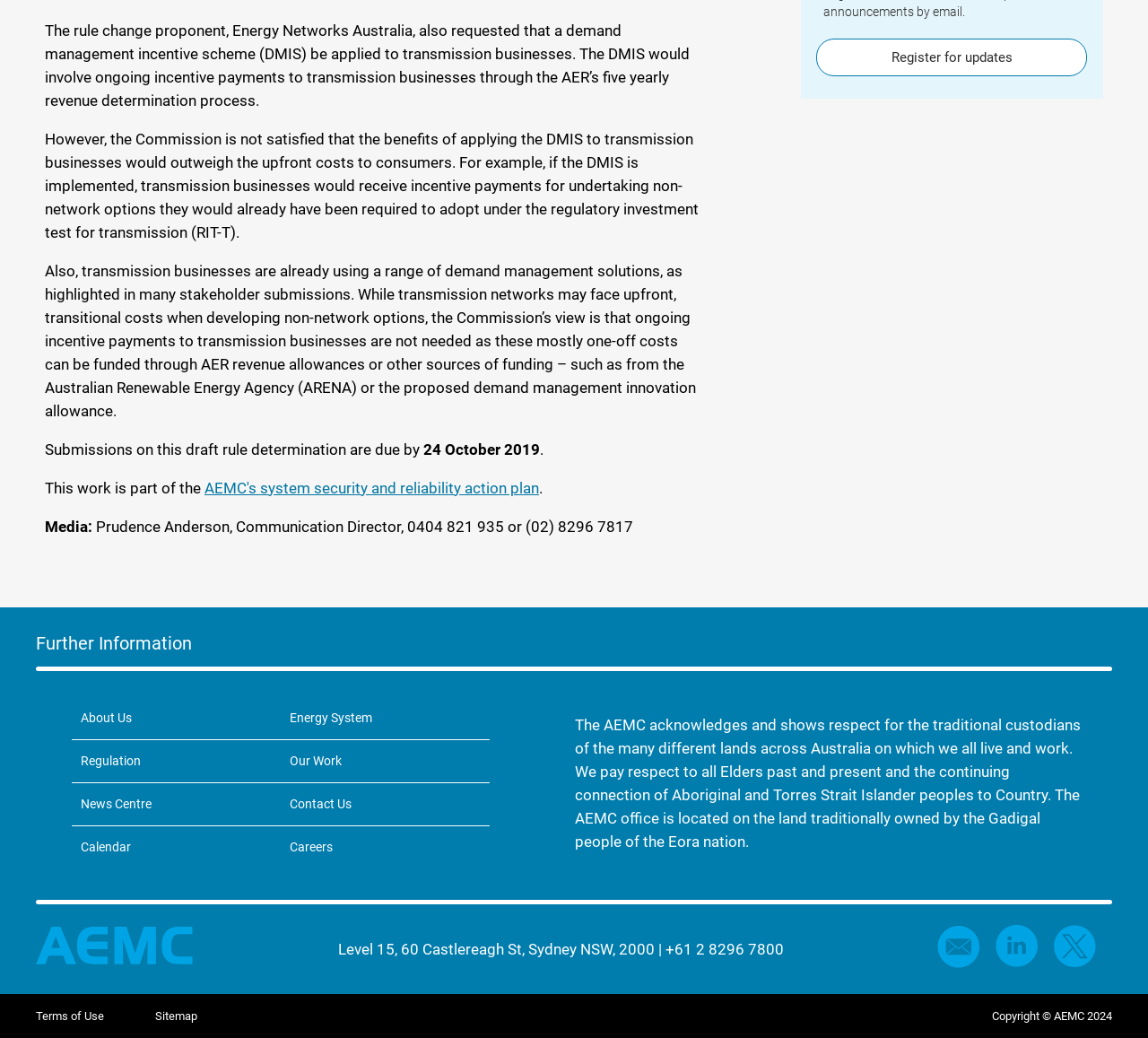Pinpoint the bounding box coordinates of the area that must be clicked to complete this instruction: "Go to About Us".

[0.062, 0.672, 0.245, 0.712]